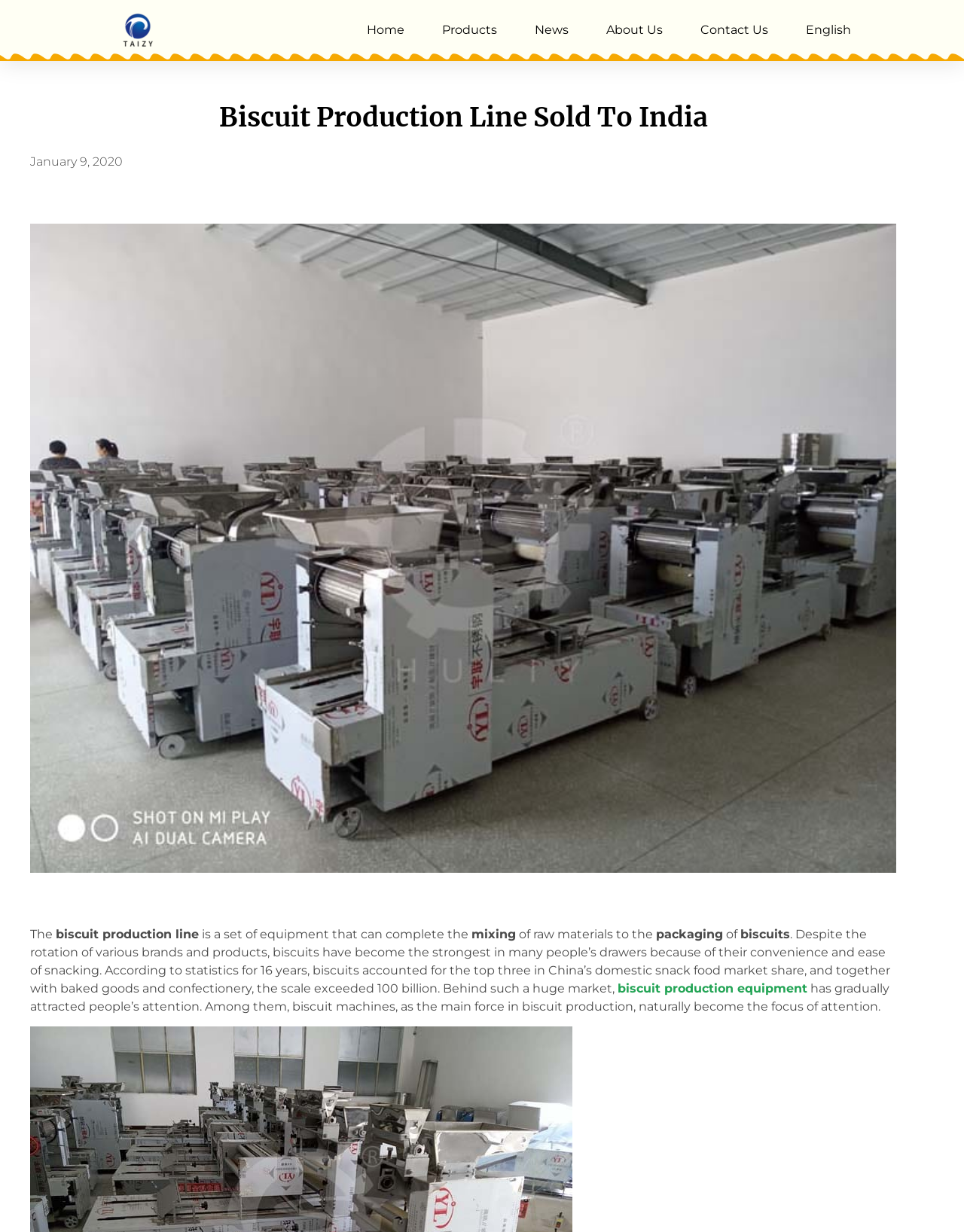Offer a meticulous caption that includes all visible features of the webpage.

The webpage is about biscuit production lines, specifically the sale of one to India. At the top left, there is a link labeled "1" accompanied by a small image. Below this, there is a navigation menu with links to "Home", "Products", "News", "About Us", and "Contact Us", as well as a language selection link labeled "English". 

The main content of the page is headed by a title "Biscuit Production Line Sold To India" followed by a date "January 9, 2020". The text below explains that a biscuit production line is a set of equipment that can complete the mixing of raw materials to the packaging of biscuits. It then goes on to discuss the popularity of biscuits in China, citing statistics on their market share. 

There is a link to "biscuit production equipment" in the middle of the text, and the passage concludes by highlighting the importance of biscuit machines in biscuit production. The text is divided into several paragraphs, with the main content occupying the majority of the page.